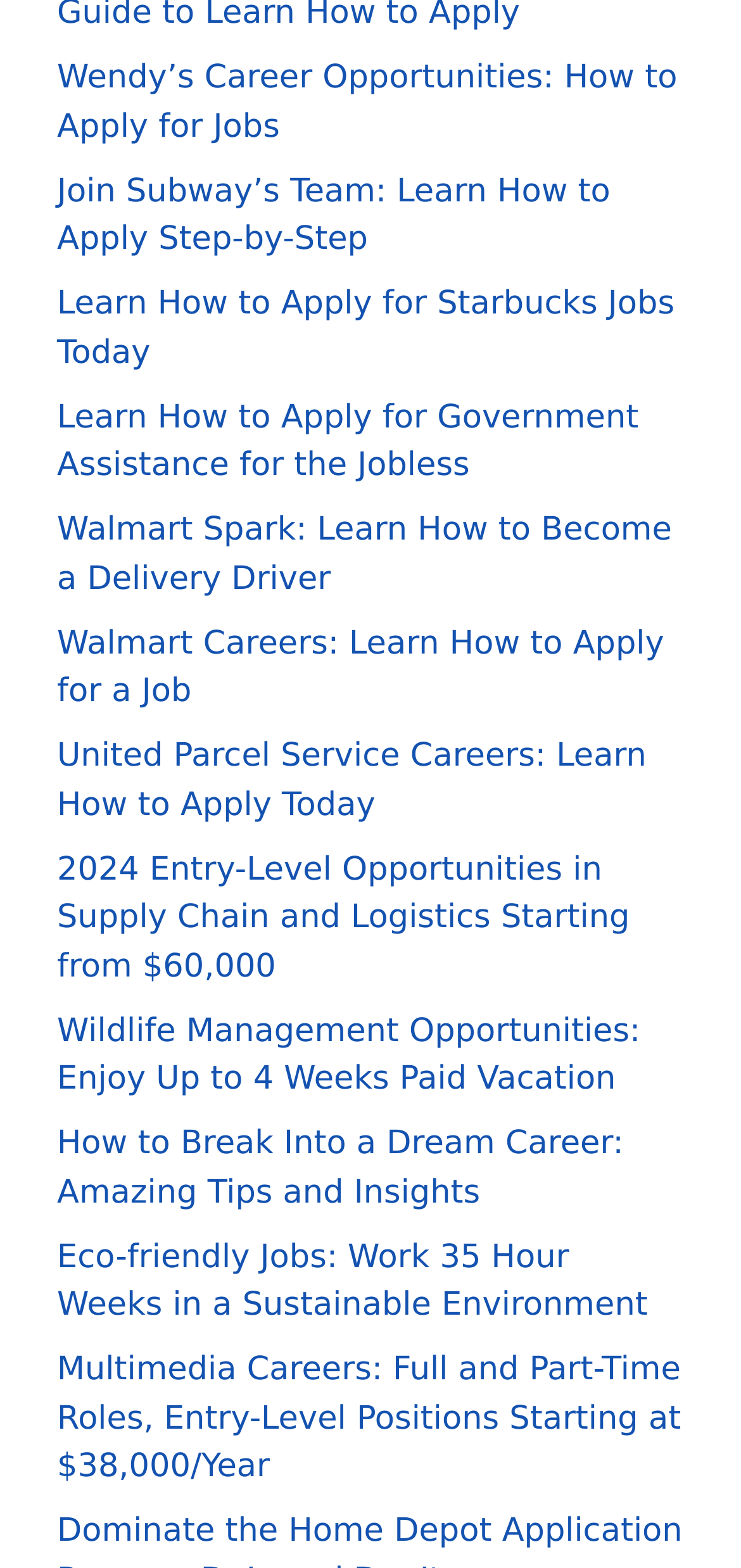What is the main topic of this webpage?
Give a one-word or short-phrase answer derived from the screenshot.

Job opportunities